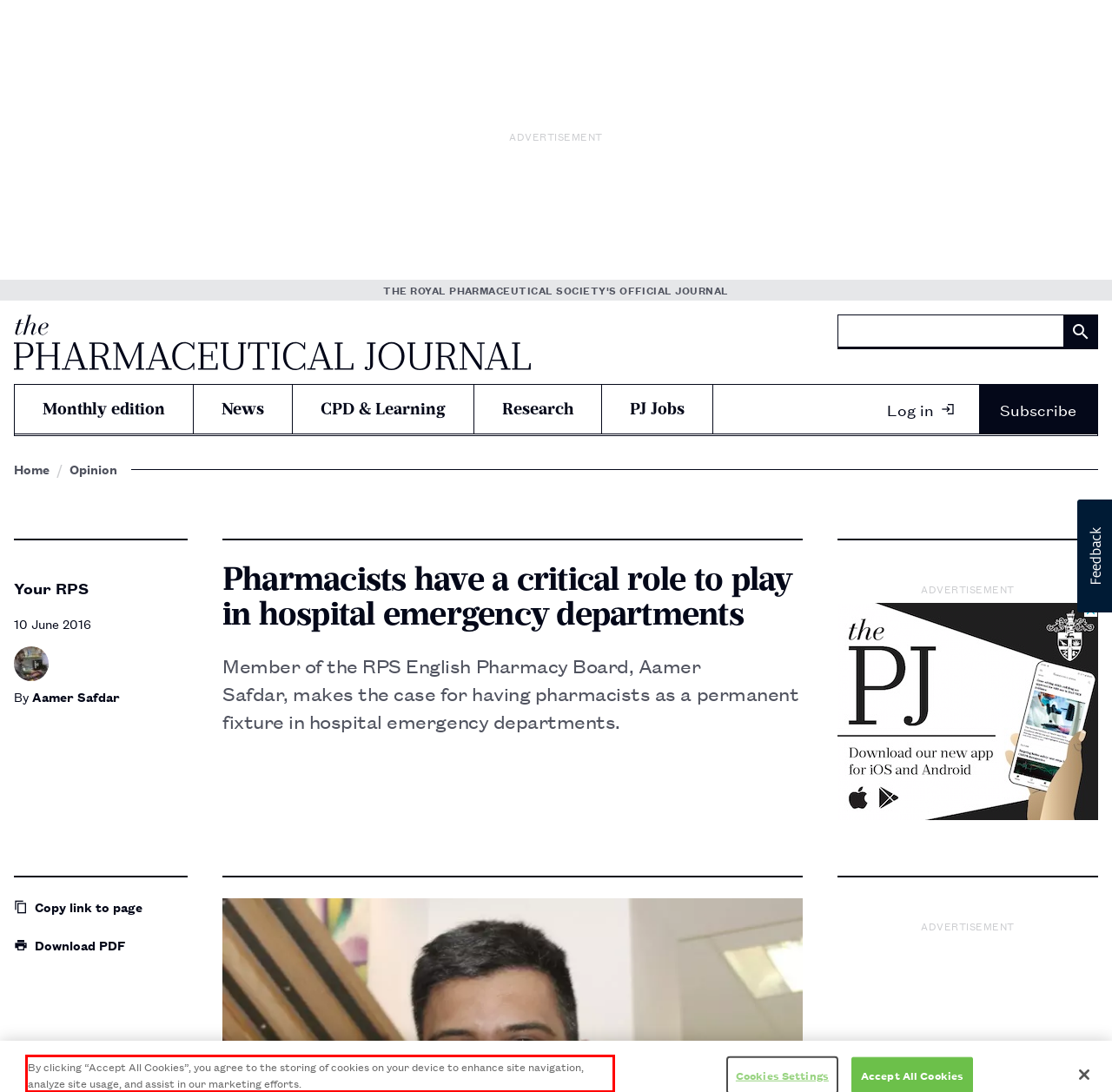In the screenshot of the webpage, find the red bounding box and perform OCR to obtain the text content restricted within this red bounding box.

By clicking “Accept All Cookies”, you agree to the storing of cookies on your device to enhance site navigation, analyze site usage, and assist in our marketing efforts.